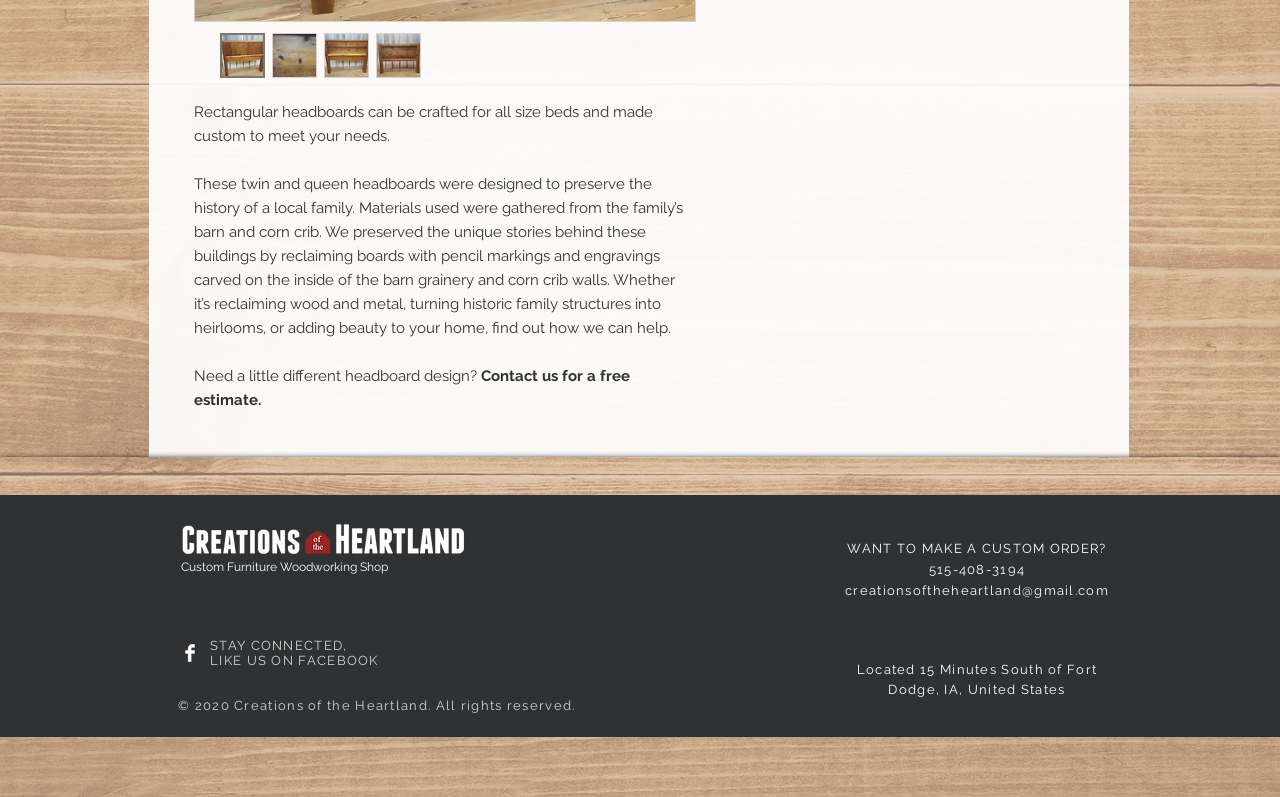Identify the bounding box coordinates for the UI element described as follows: alt="Thumbnail: Rectangular Headboards". Use the format (top-left x, top-left y, bottom-right x, bottom-right y) and ensure all values are floating point numbers between 0 and 1.

[0.212, 0.042, 0.248, 0.098]